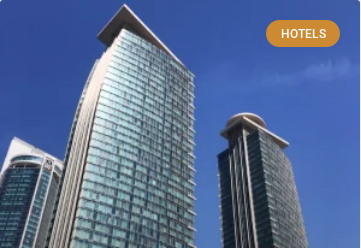Provide a short, one-word or phrase answer to the question below:
What is the architectural style of the hotel?

Modern and elegant